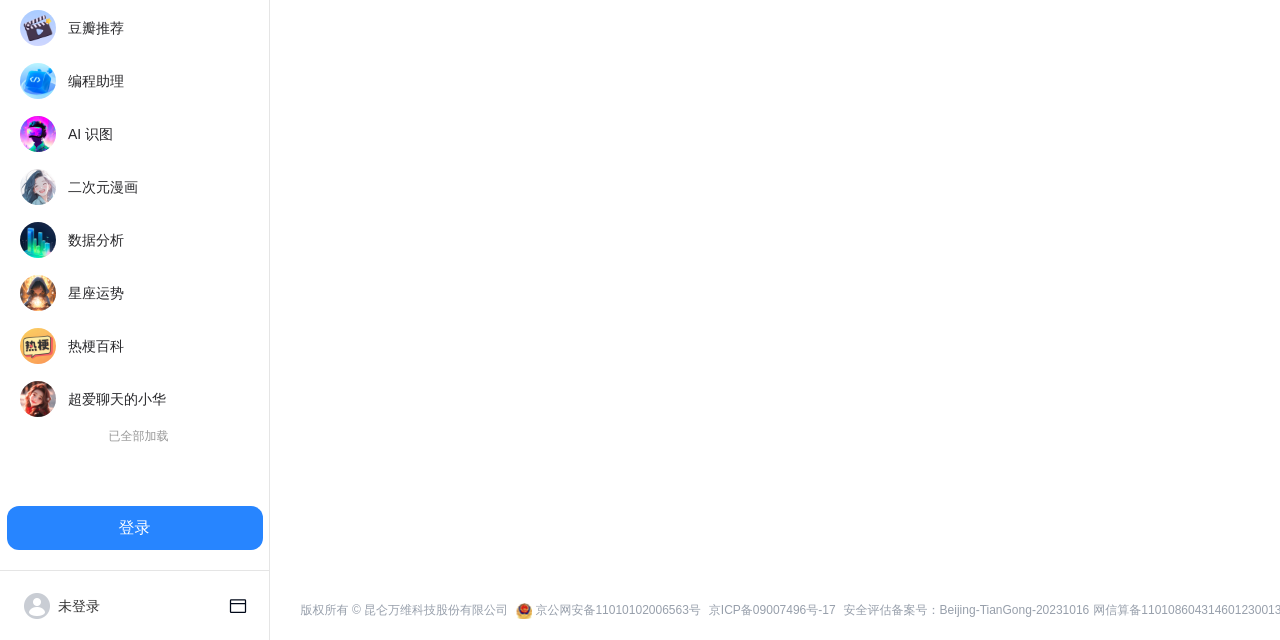Locate and provide the bounding box coordinates for the HTML element that matches this description: "登录".

[0.005, 0.791, 0.205, 0.859]